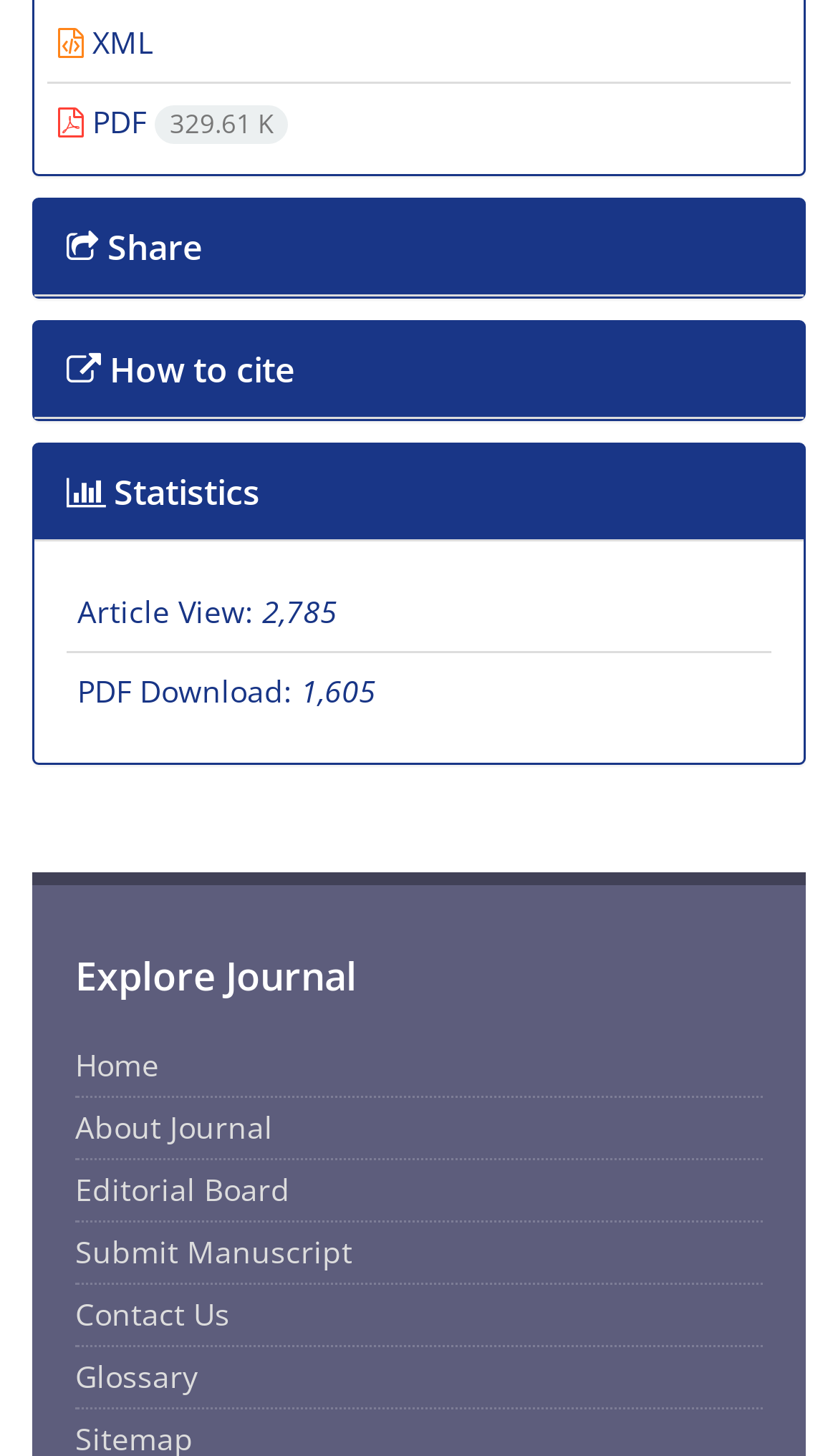How many PDF downloads are there?
Give a single word or phrase answer based on the content of the image.

1,605